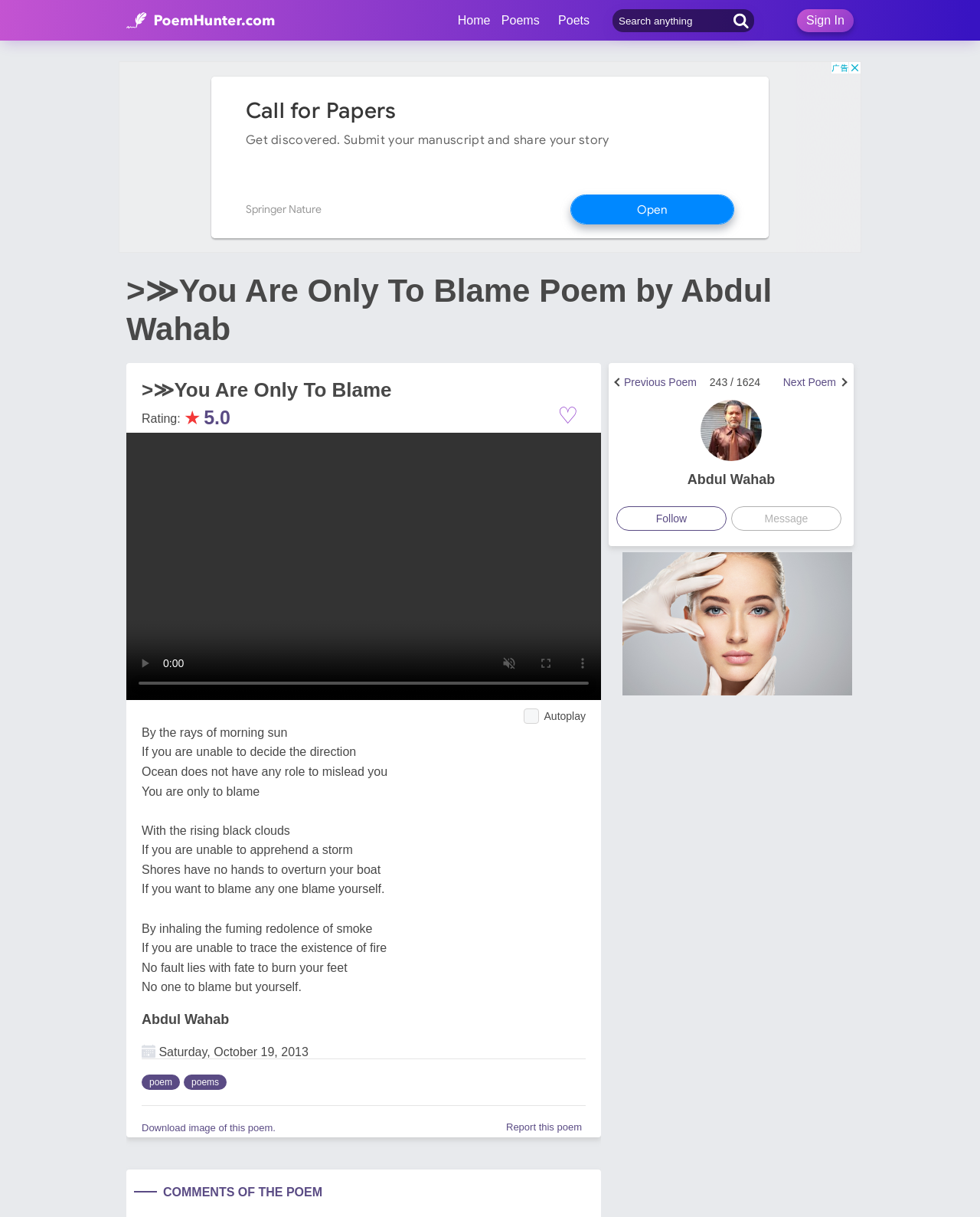Specify the bounding box coordinates for the region that must be clicked to perform the given instruction: "Report this poem".

[0.516, 0.921, 0.594, 0.931]